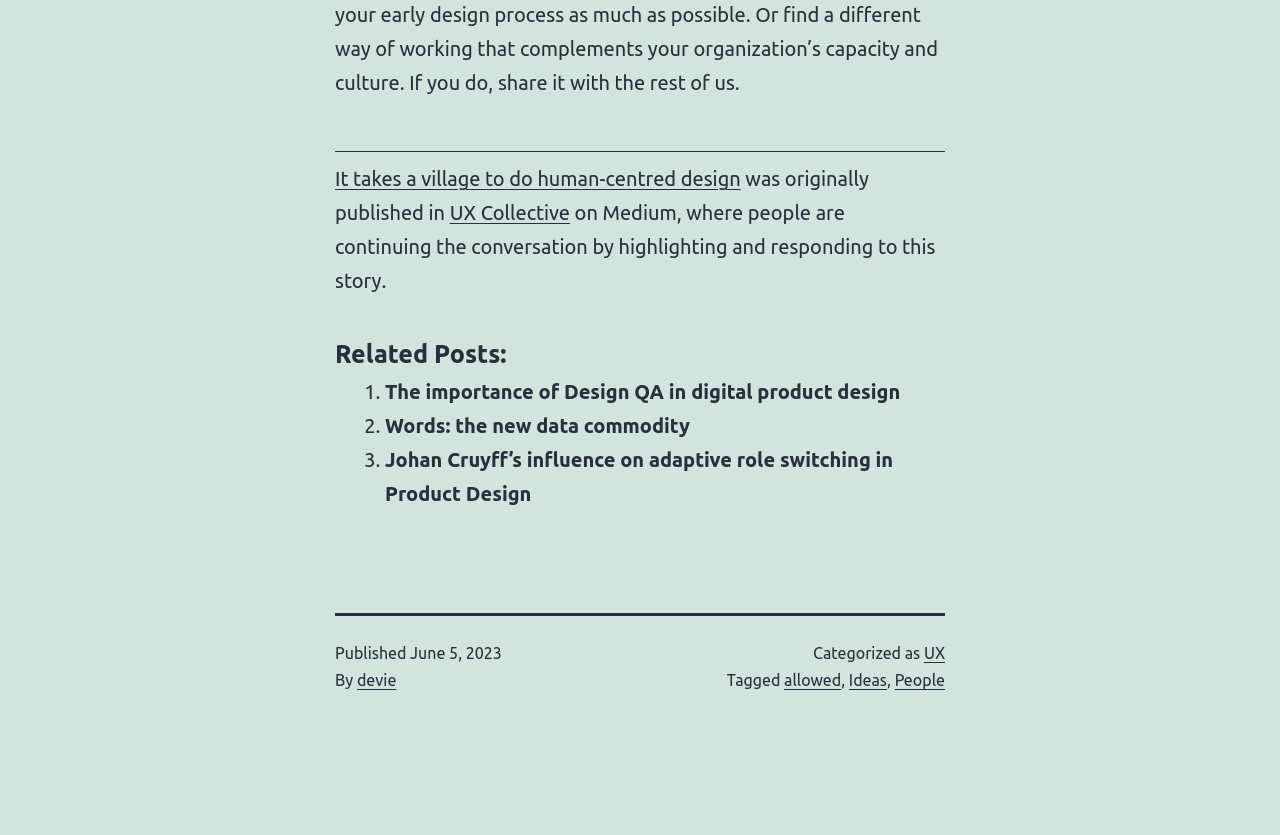Please identify the bounding box coordinates of the element that needs to be clicked to perform the following instruction: "View posts categorized as 'UX'".

[0.722, 0.772, 0.738, 0.793]